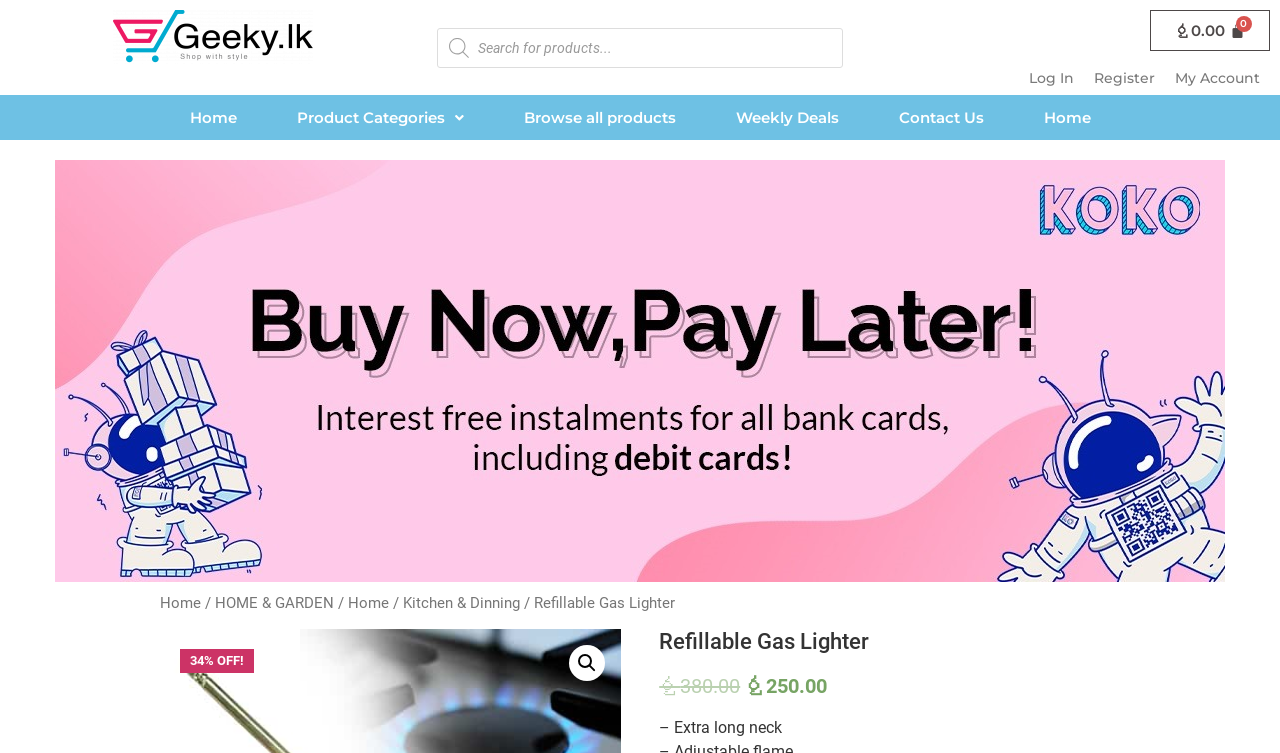Offer a comprehensive description of the webpage’s content and structure.

The webpage is about a product, specifically a Refillable Gas Lighter, on an e-commerce website called Geeky.lk. At the top left corner, there is a logo of the website, accompanied by a search bar with a magnifying glass icon. On the top right corner, there are links to the cart, login, register, and my account.

Below the top navigation, there is a horizontal menu with links to various categories, including Home, Product Categories, Browse all products, Weekly Deals, and Contact Us. The Product Categories link has a dropdown menu.

The main content of the page is focused on the Refillable Gas Lighter product. There is a heading with the product name, and below it, there is a price tag with a 34% discount label. The price is displayed in the local currency, Rupees, with an amount of 250.00.

To the right of the price tag, there is a link with a magnifying glass icon, possibly for searching or zooming in on the product. Below the price tag, there is a brief description of the product, mentioning its extra-long neck feature.

The webpage has a clean and organized layout, making it easy to navigate and find information about the product.